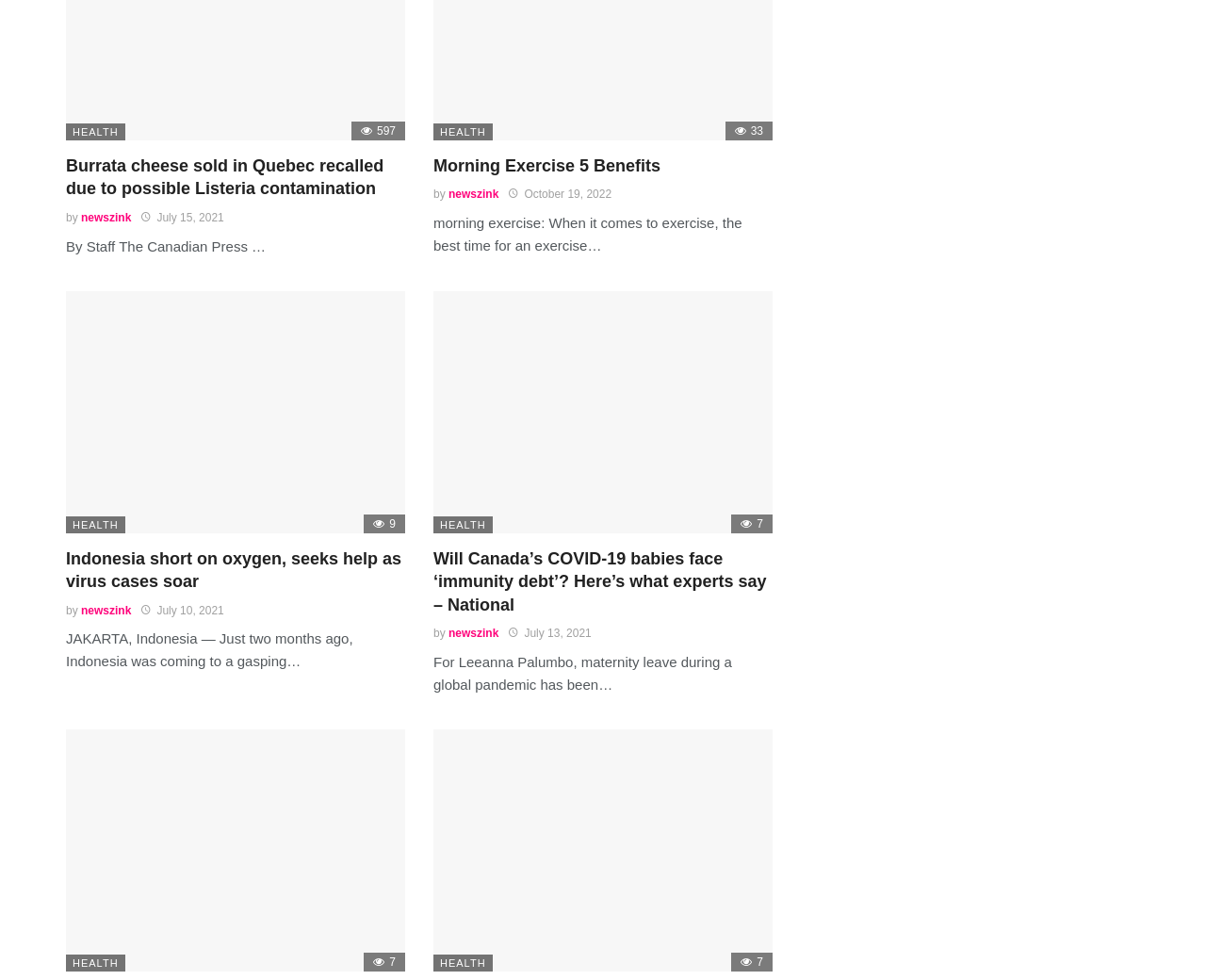Provide a one-word or short-phrase response to the question:
What is the category of the article 'Burrata cheese sold in Quebec recalled due to possible Listeria contamination'?

HEALTH